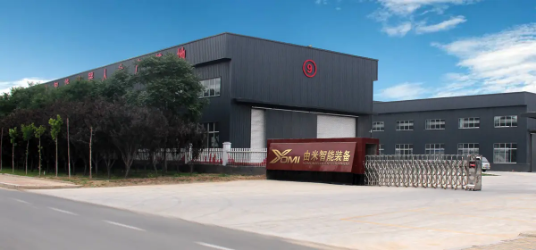What is the color of the sky in the image?
Based on the visual, give a brief answer using one word or a short phrase.

clear blue